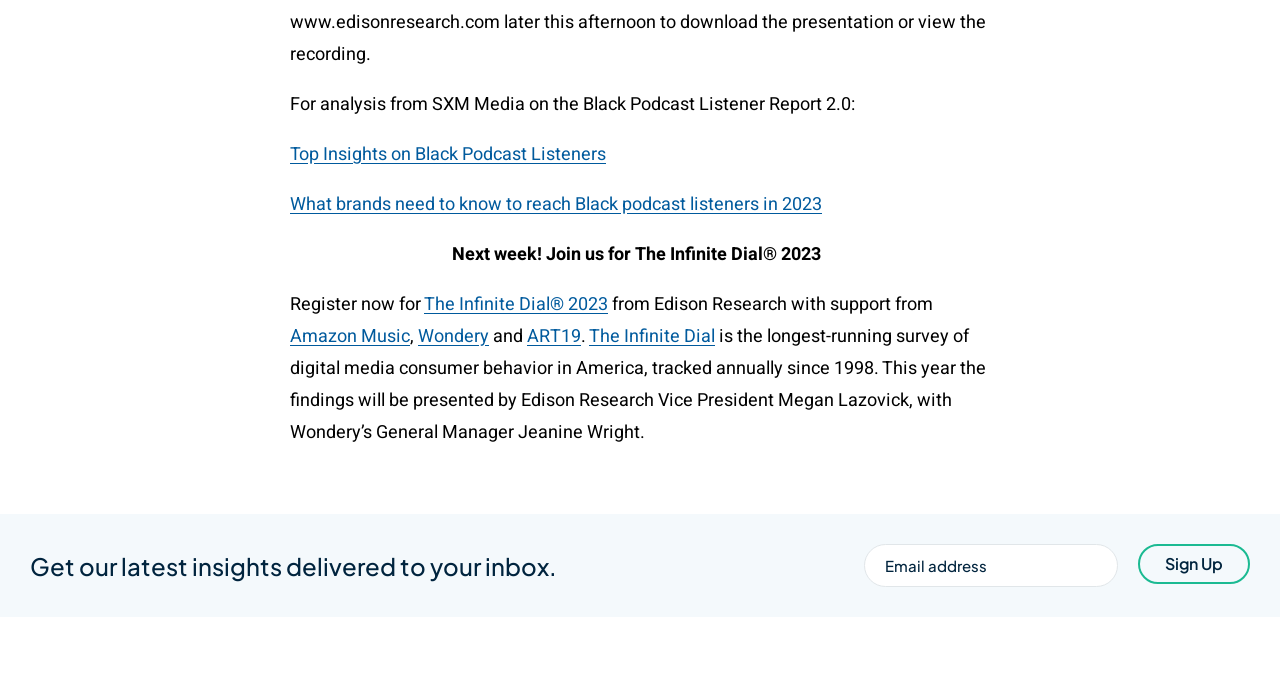Show the bounding box coordinates for the element that needs to be clicked to execute the following instruction: "Click on the link to get top insights on Black podcast listeners". Provide the coordinates in the form of four float numbers between 0 and 1, i.e., [left, top, right, bottom].

[0.227, 0.206, 0.473, 0.245]